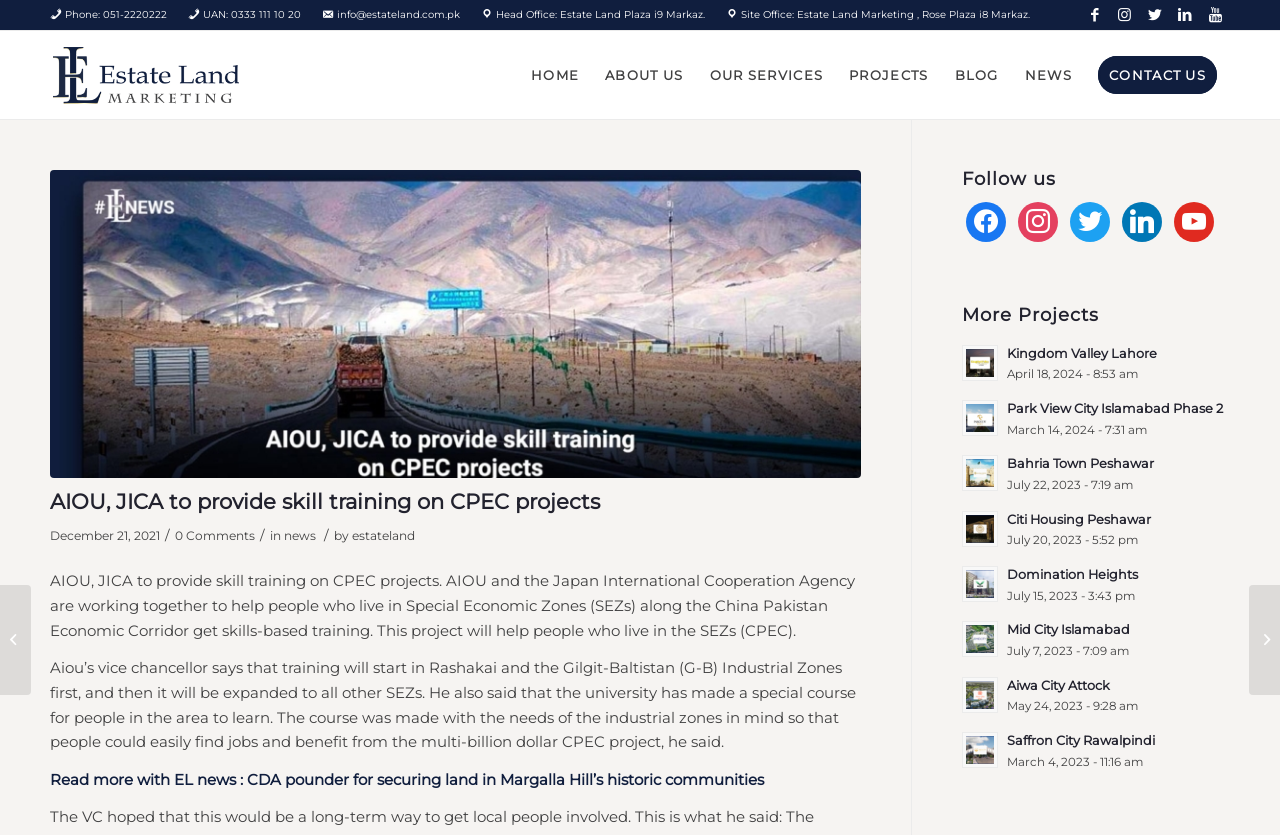What is the purpose of the project mentioned in the article?
Refer to the screenshot and answer in one word or phrase.

to help people in SEZs get skills-based training